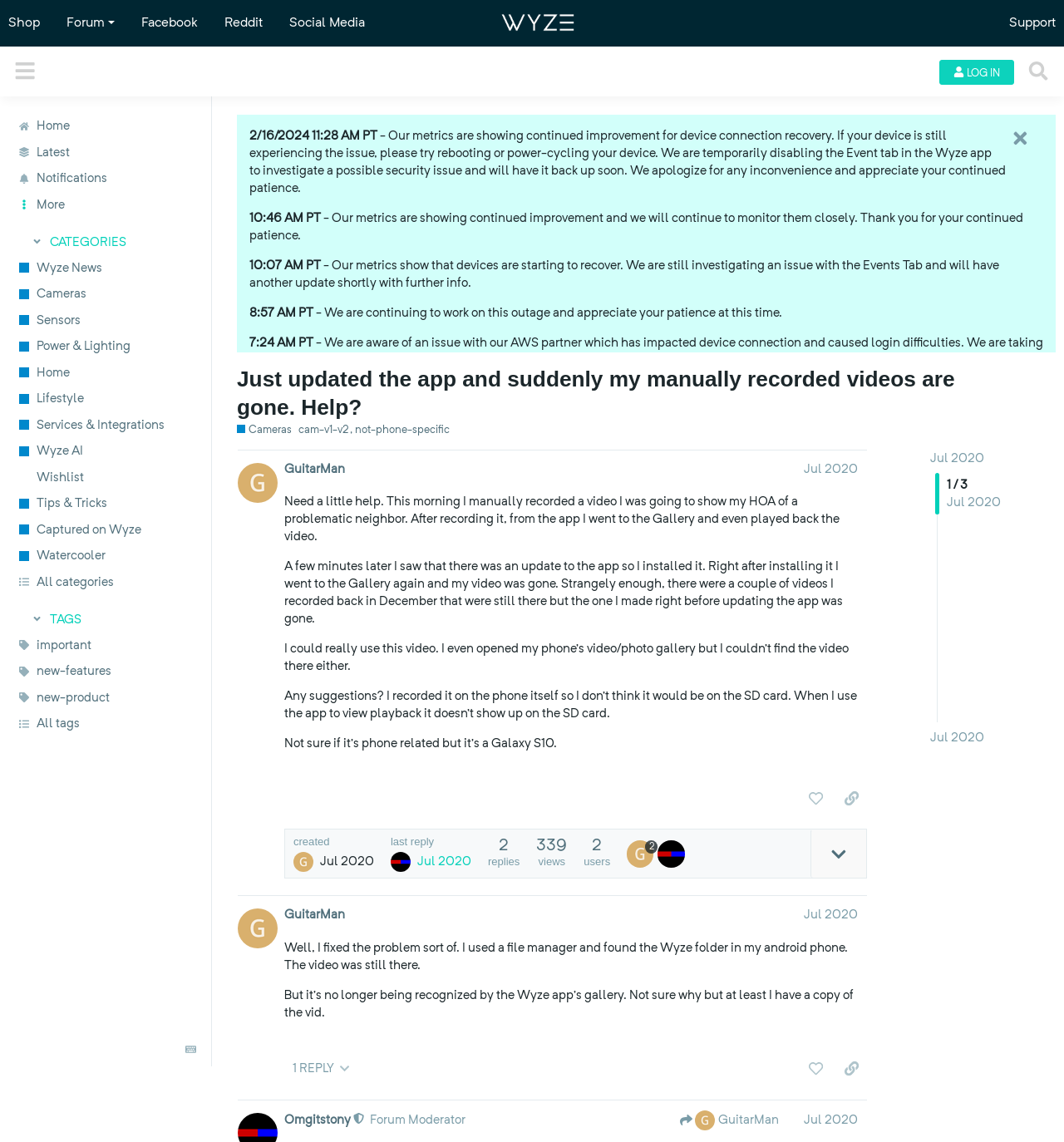Identify the bounding box coordinates of the region I need to click to complete this instruction: "Click the Kineticor Logo".

None